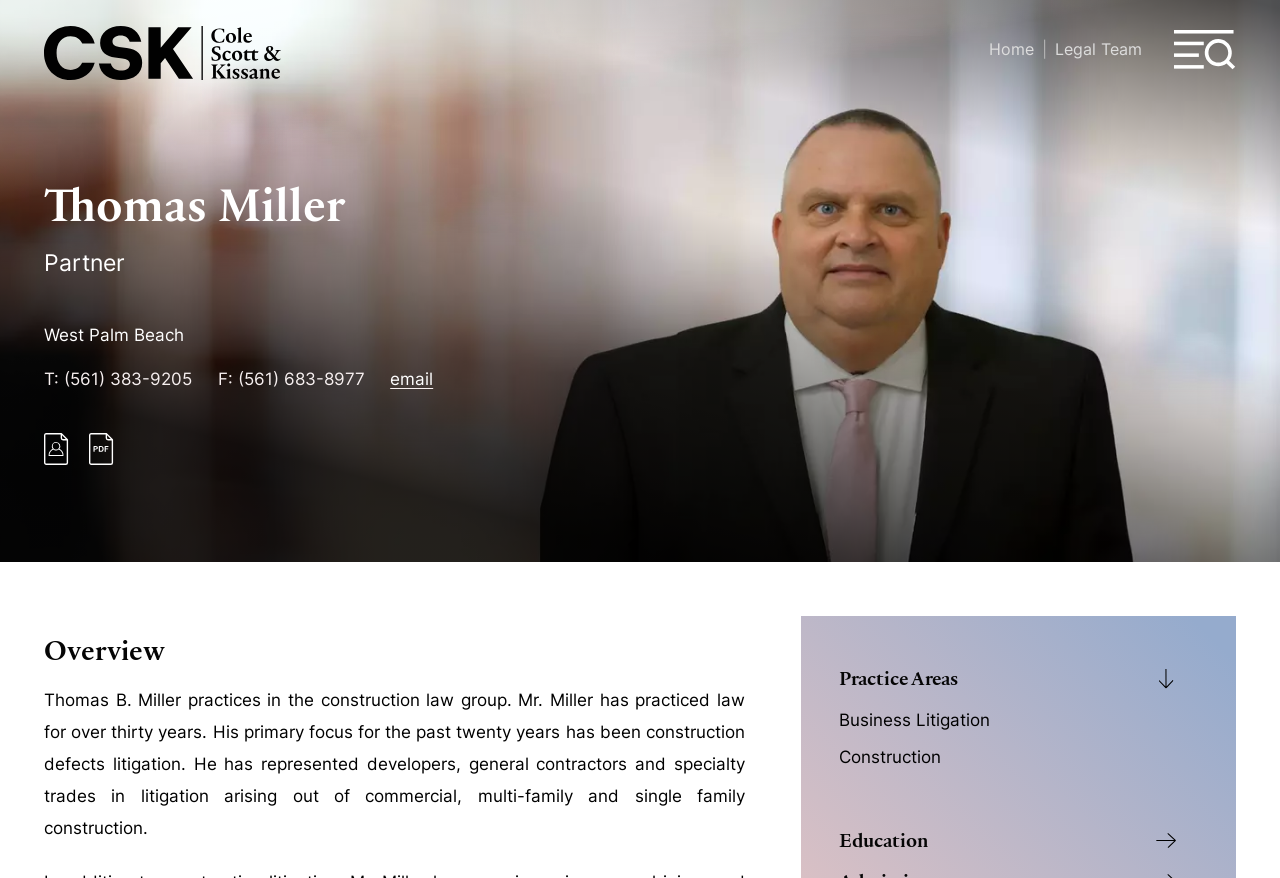Given the webpage screenshot and the description, determine the bounding box coordinates (top-left x, top-left y, bottom-right x, bottom-right y) that define the location of the UI element matching this description: Business Litigation

[0.656, 0.808, 0.774, 0.831]